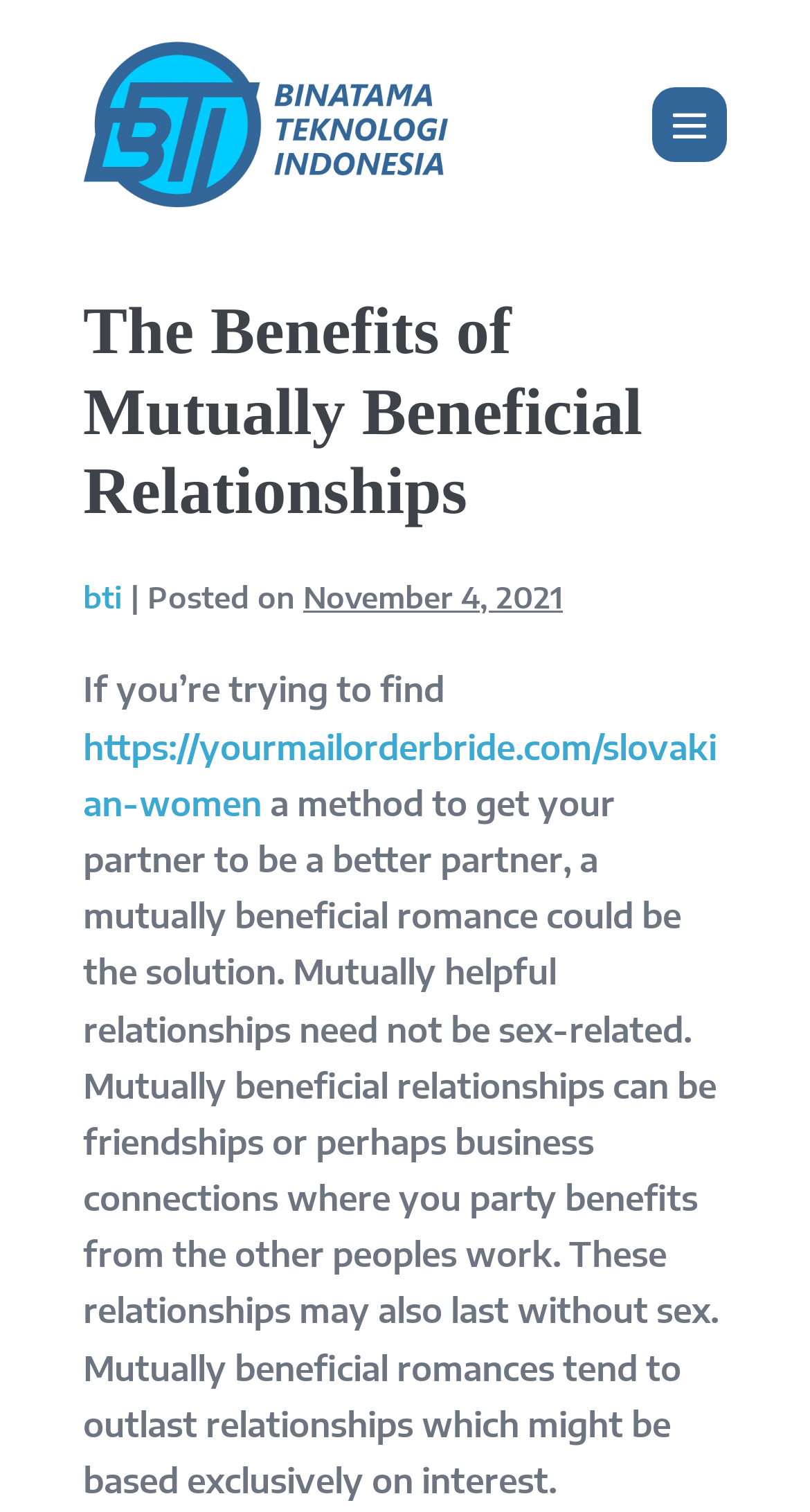What type of connections can be mutually beneficial?
Refer to the image and give a detailed response to the question.

The text states that mutually beneficial relationships can be friendships or business connections where one party benefits from the other's work, in addition to romantic relationships.